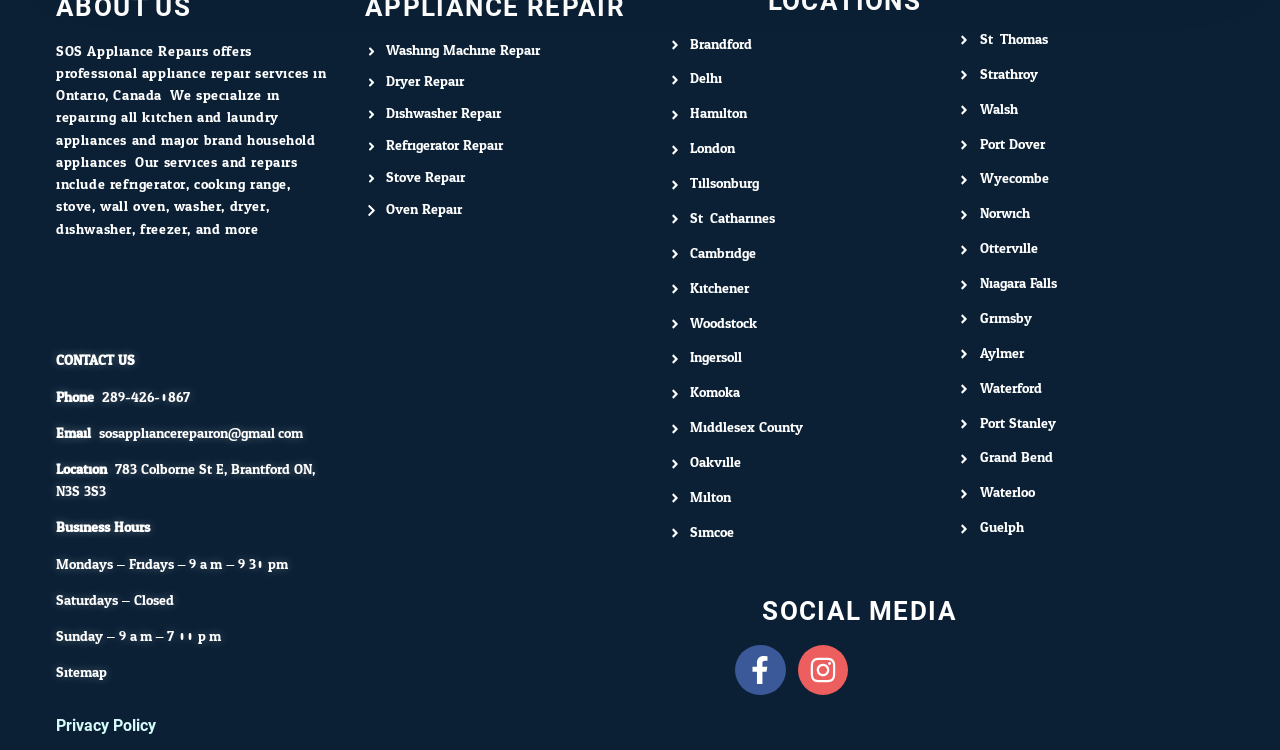Identify the bounding box for the described UI element: "BowVue App".

None